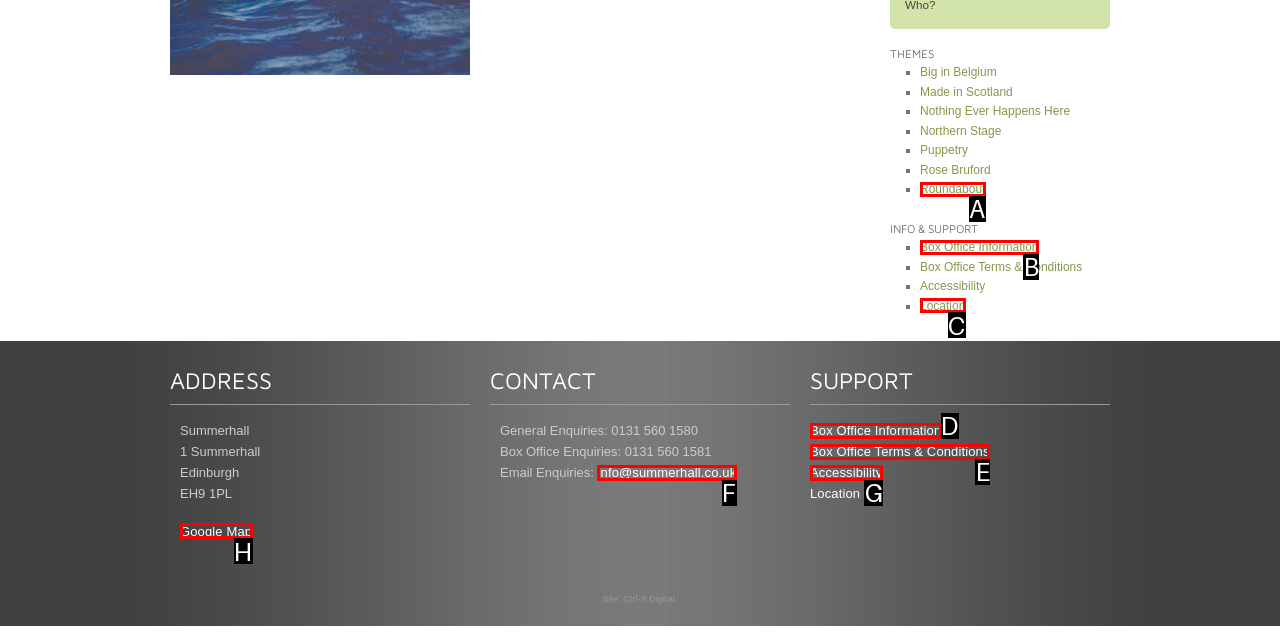Which option aligns with the description: View More Case Studies? Respond by selecting the correct letter.

None